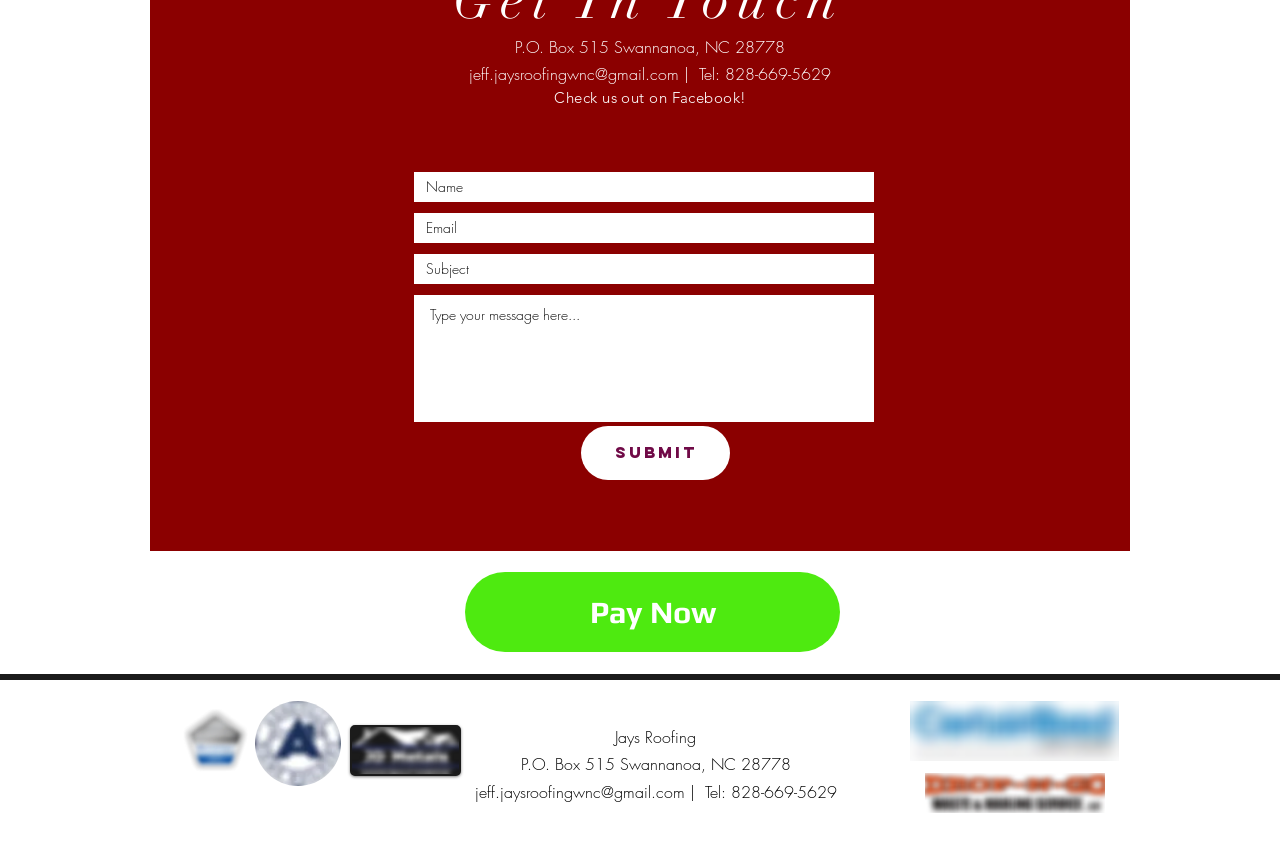By analyzing the image, answer the following question with a detailed response: What social media platform is mentioned on the webpage?

The social media platform mentioned on the webpage is Facebook, which is linked in the 'Social Bar' section.